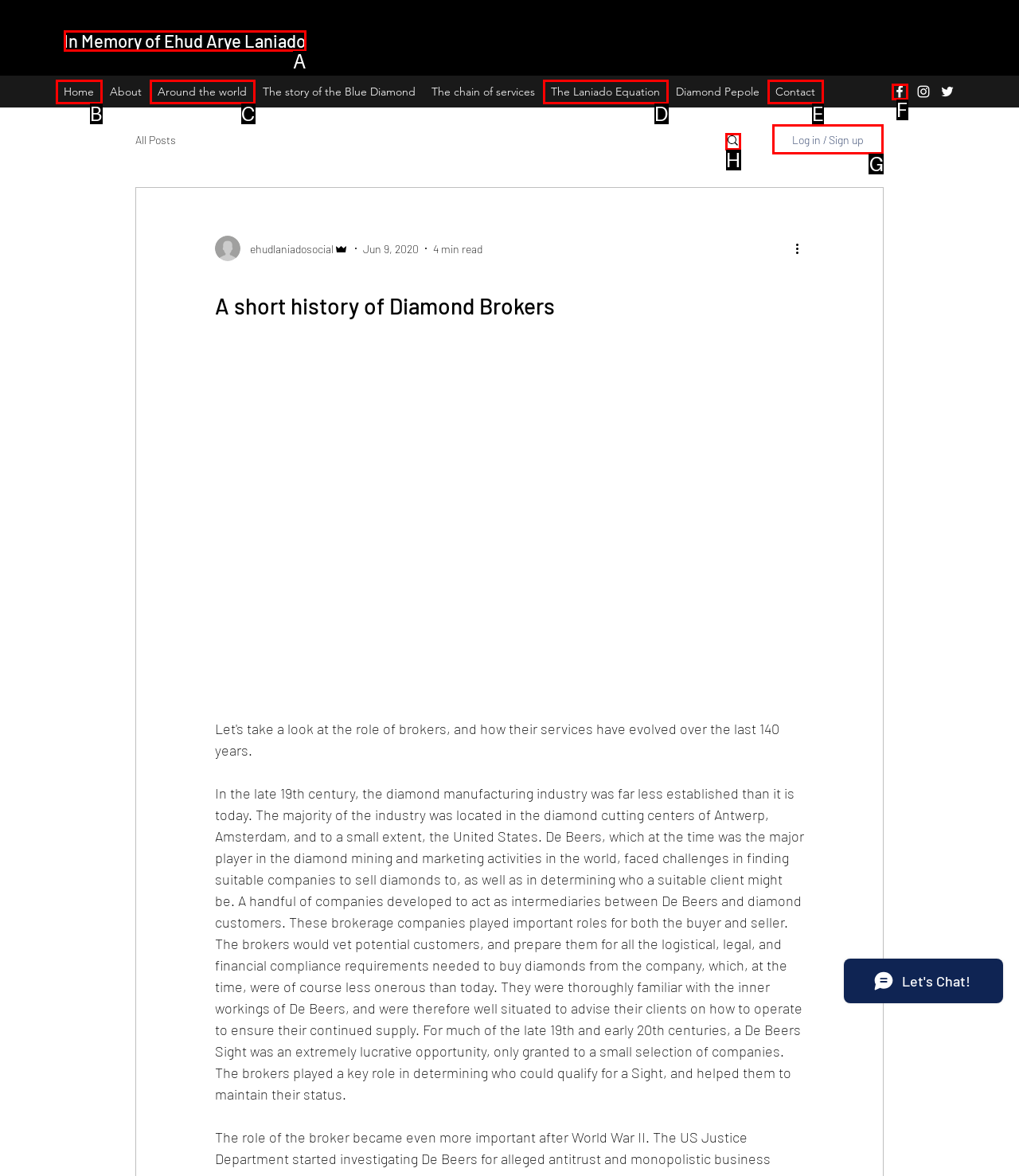Determine which letter corresponds to the UI element to click for this task: Log in or sign up
Respond with the letter from the available options.

G